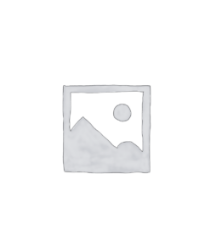What is the plant being described?
With the help of the image, please provide a detailed response to the question.

The plant being described is Geranium wlassovianum 'Crug Farm Type', a perennial with distinctive features including narrow blue foliage and attractive white flowers.